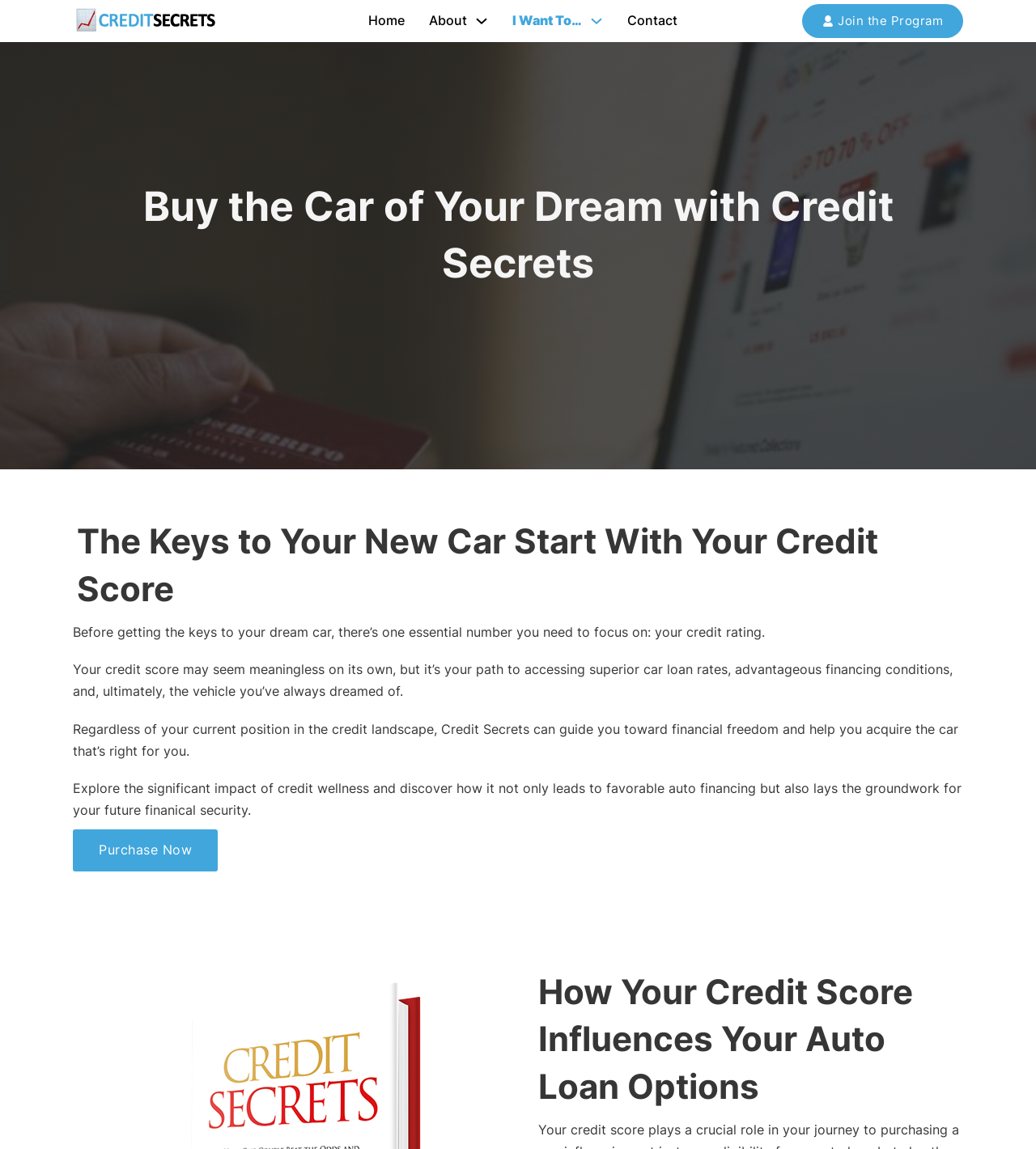Examine the image carefully and respond to the question with a detailed answer: 
What is the focus of the 'Credit Secrets' program?

Based on the webpage, the 'Credit Secrets' program appears to be focused on helping users improve their credit scores. The headings and static text emphasize the importance of credit scores in achieving financial goals, and the program seems to offer guidance and resources to help users improve their credit scores and achieve financial freedom.